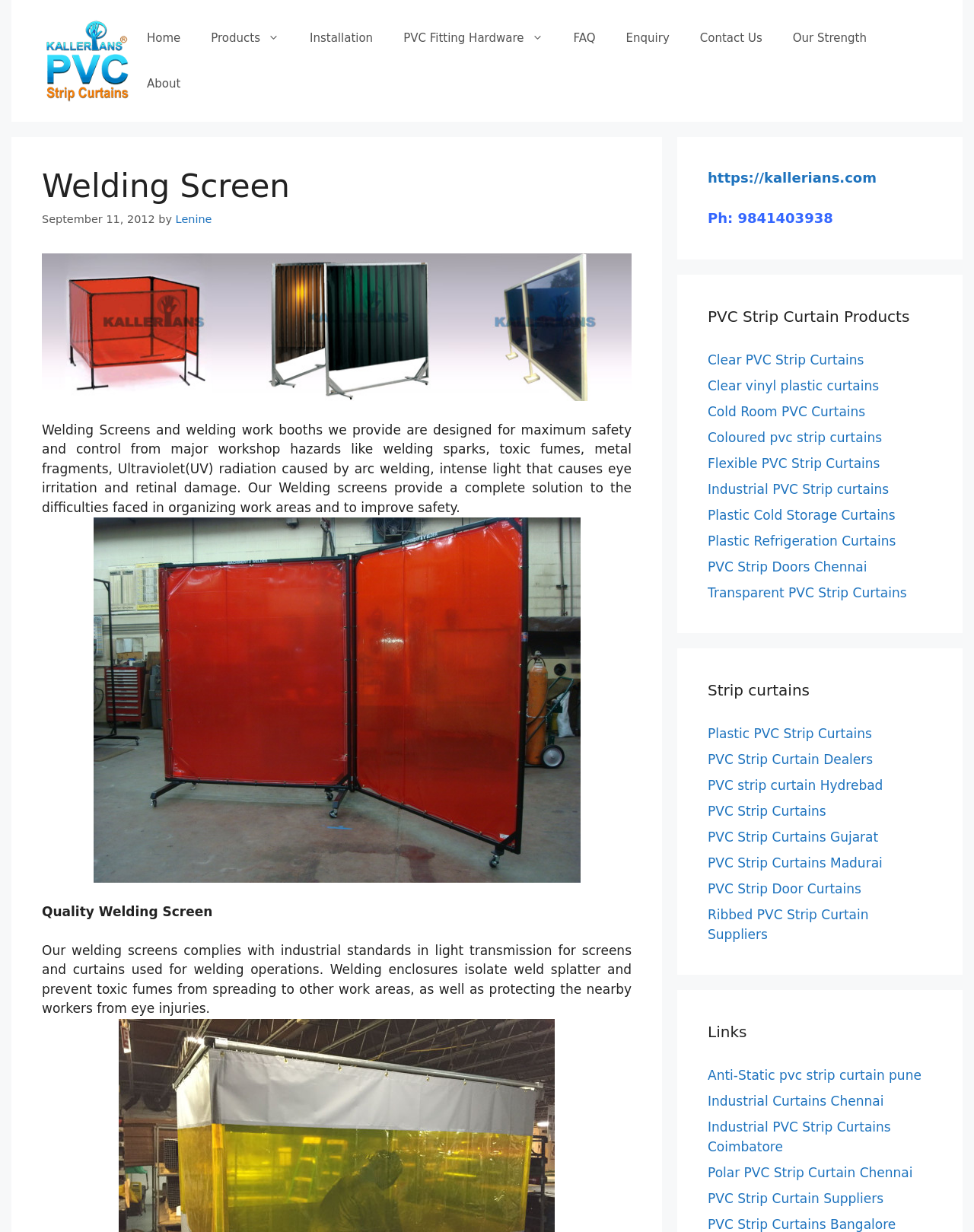Please identify the bounding box coordinates of the clickable area that will allow you to execute the instruction: "Search for something".

None